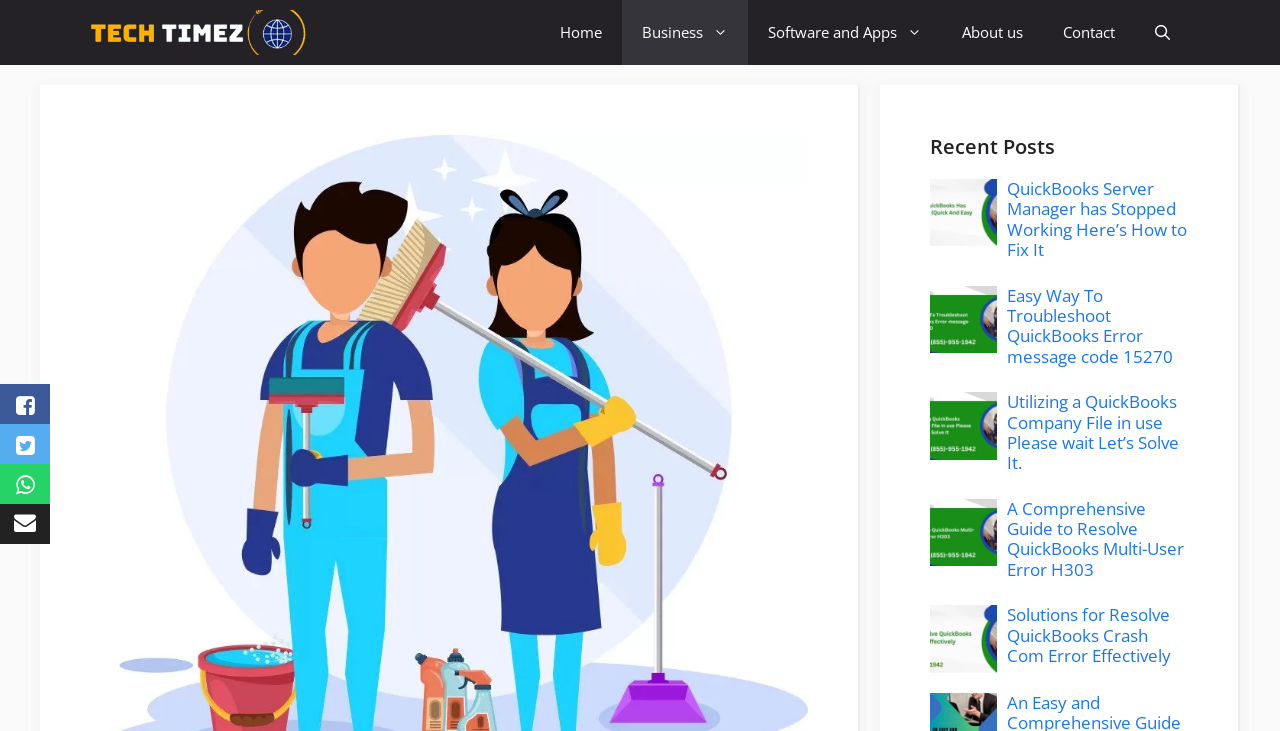What is the last recent post about?
Please give a detailed answer to the question using the information shown in the image.

I looked at the recent posts section and found the last heading, which is 'Solutions for Resolve QuickBooks Crash Com Error Effectively'.